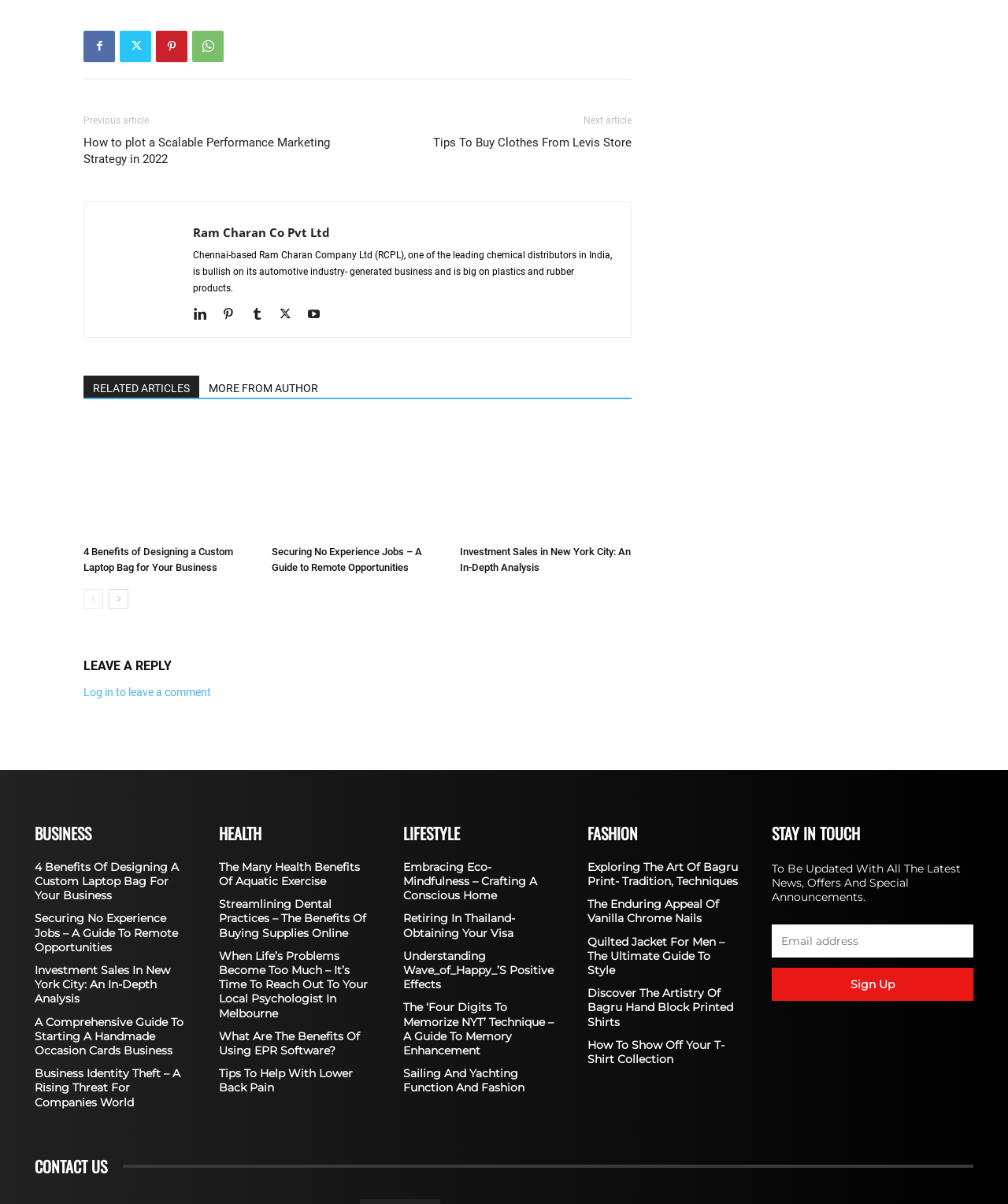Please identify the coordinates of the bounding box that should be clicked to fulfill this instruction: "Click on the 'How to plot a Scalable Performance Marketing Strategy in 2022' article".

[0.083, 0.112, 0.336, 0.139]